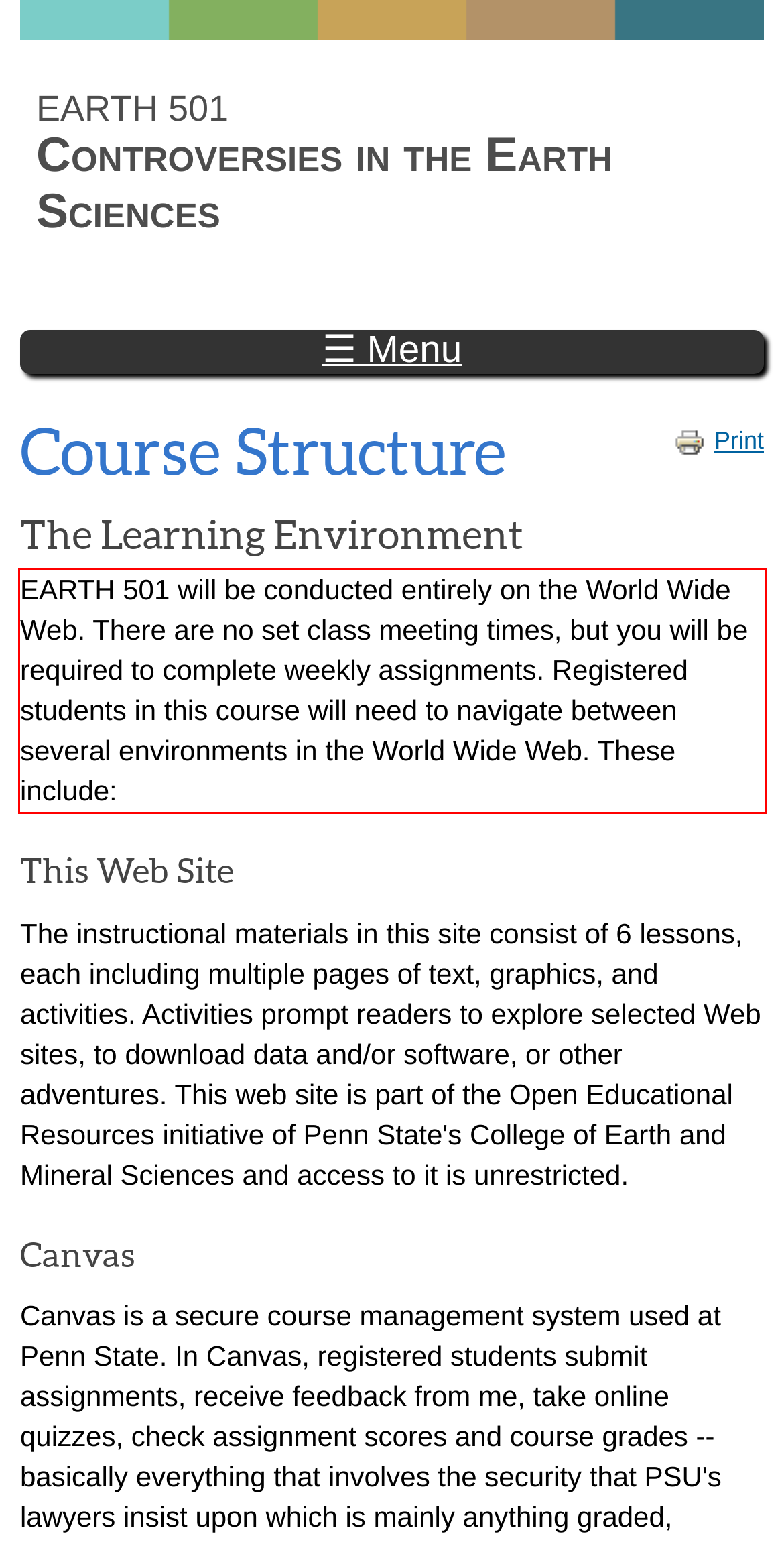Inspect the webpage screenshot that has a red bounding box and use OCR technology to read and display the text inside the red bounding box.

EARTH 501 will be conducted entirely on the World Wide Web. There are no set class meeting times, but you will be required to complete weekly assignments. Registered students in this course will need to navigate between several environments in the World Wide Web. These include: